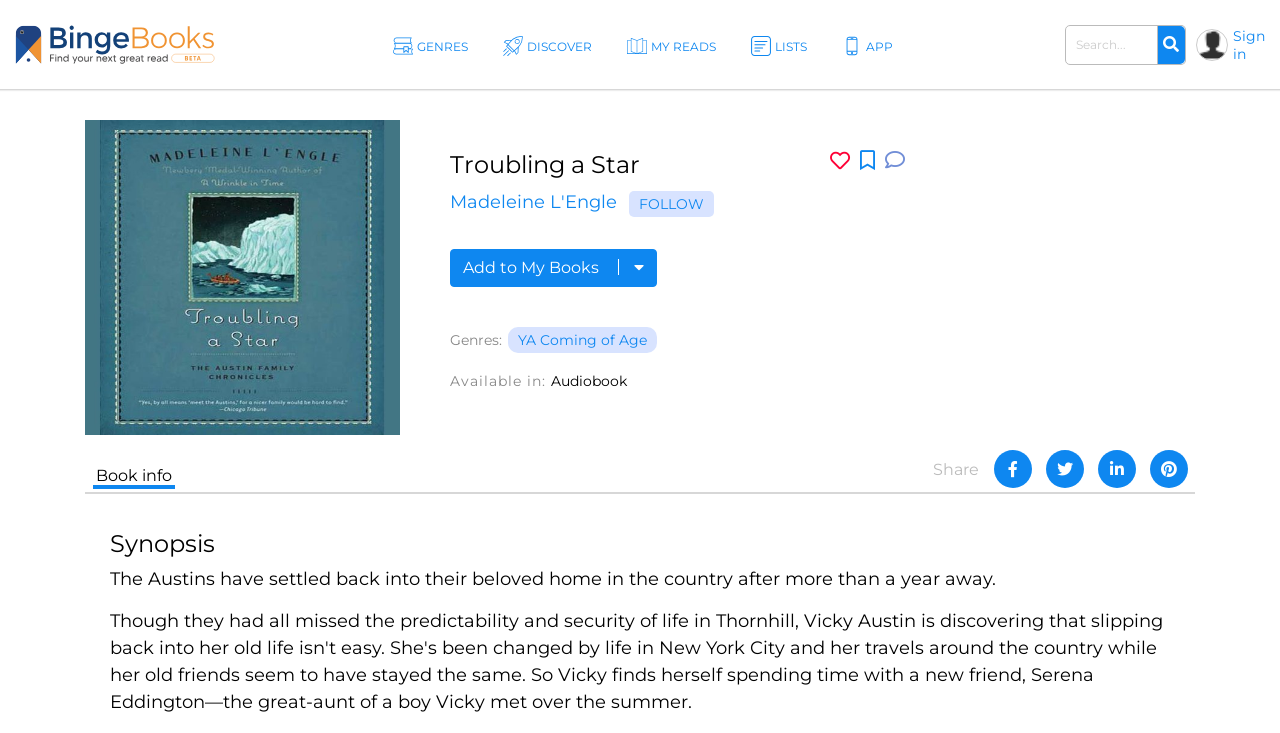Please find and generate the text of the main header of the webpage.

Troubling a Star